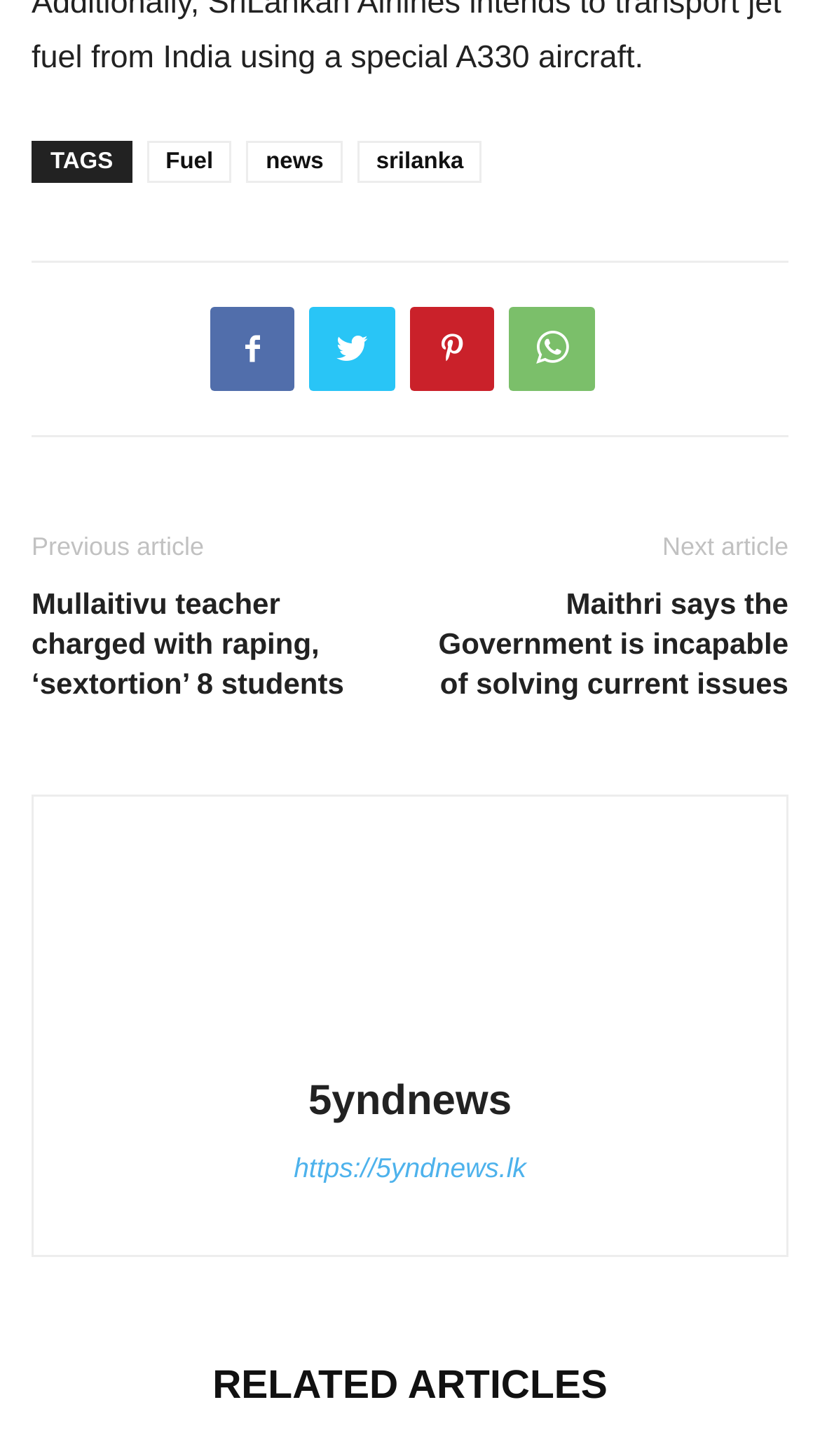Please determine the bounding box coordinates for the element with the description: "Twitter".

[0.377, 0.211, 0.482, 0.268]